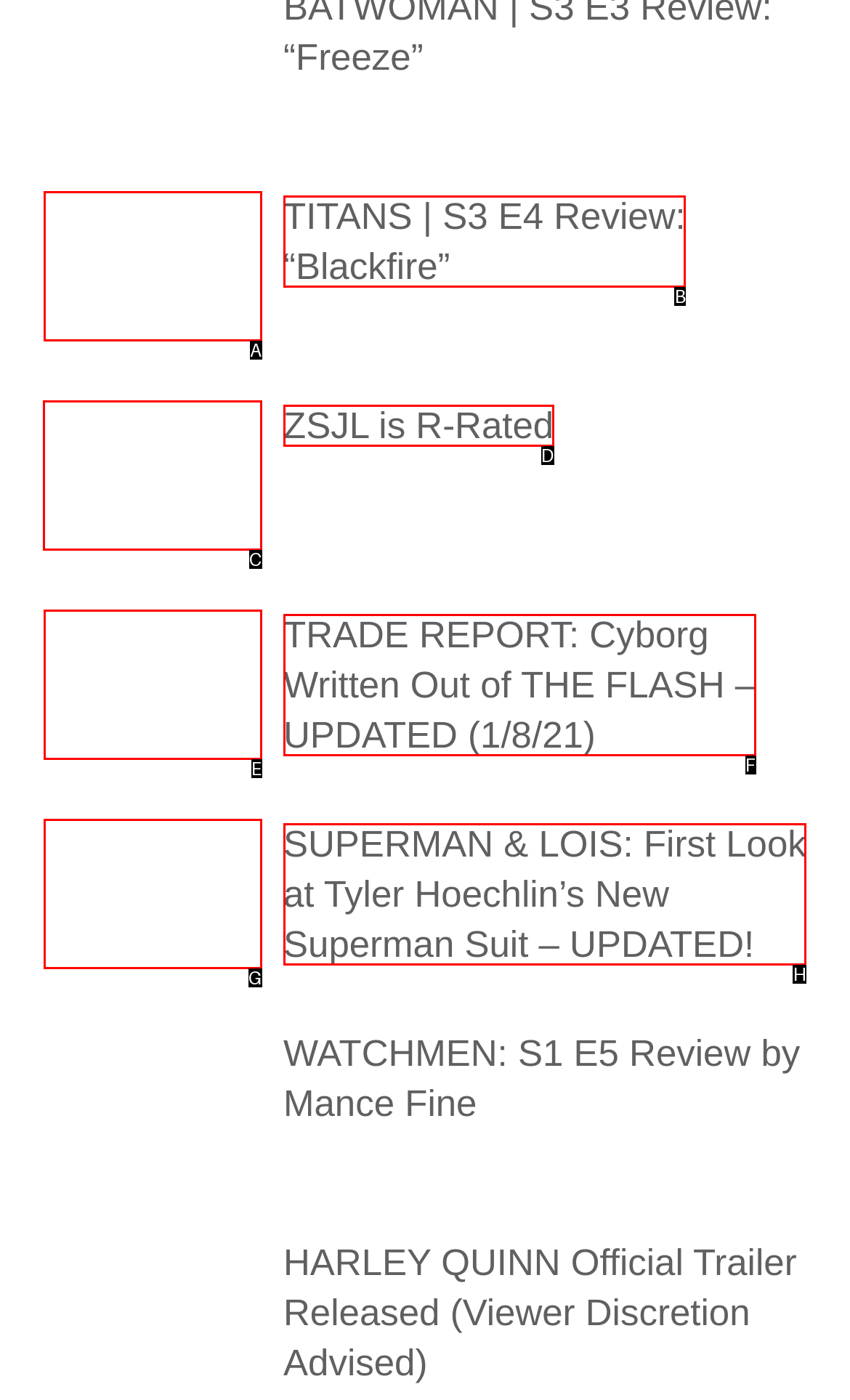Which UI element should you click on to achieve the following task: Check the reference Kam et al (1993)? Provide the letter of the correct option.

None